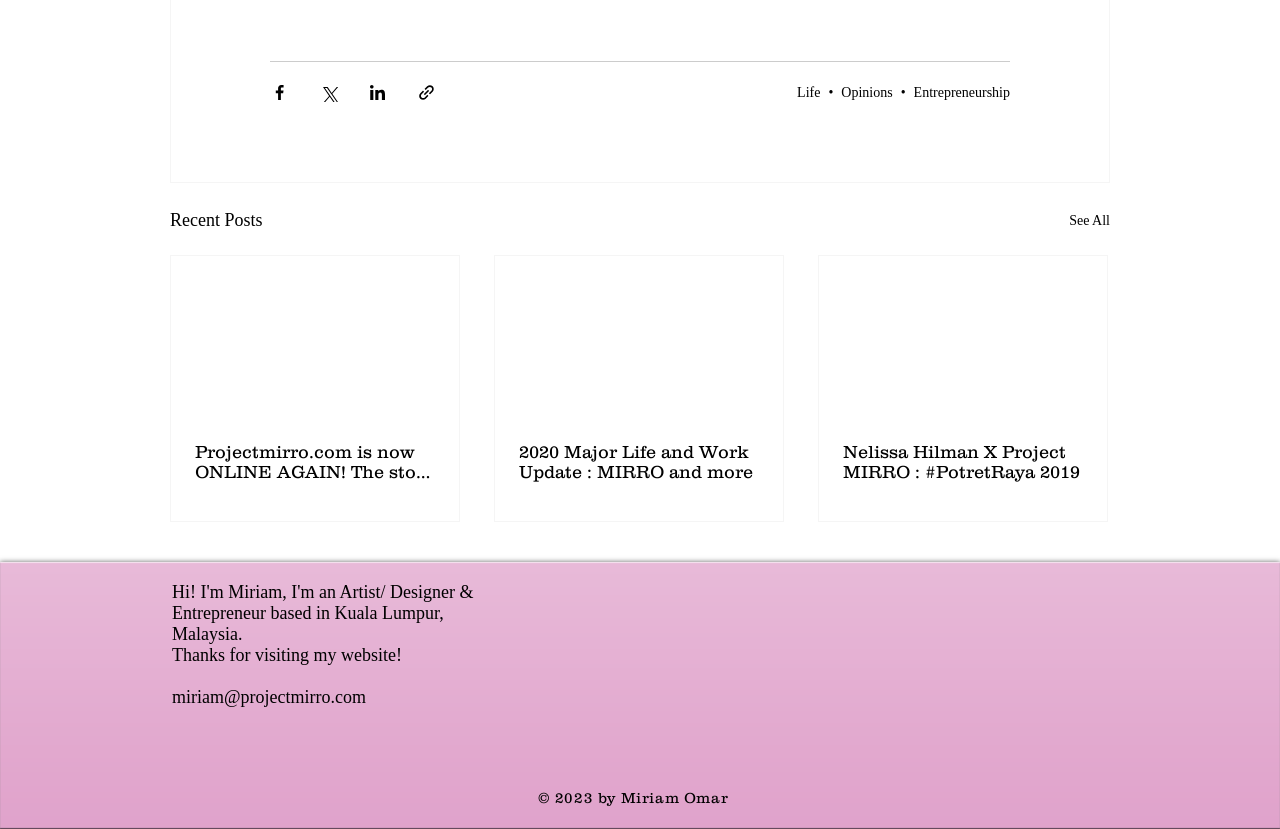Provide a short, one-word or phrase answer to the question below:
What is the copyright year mentioned on the webpage?

2023